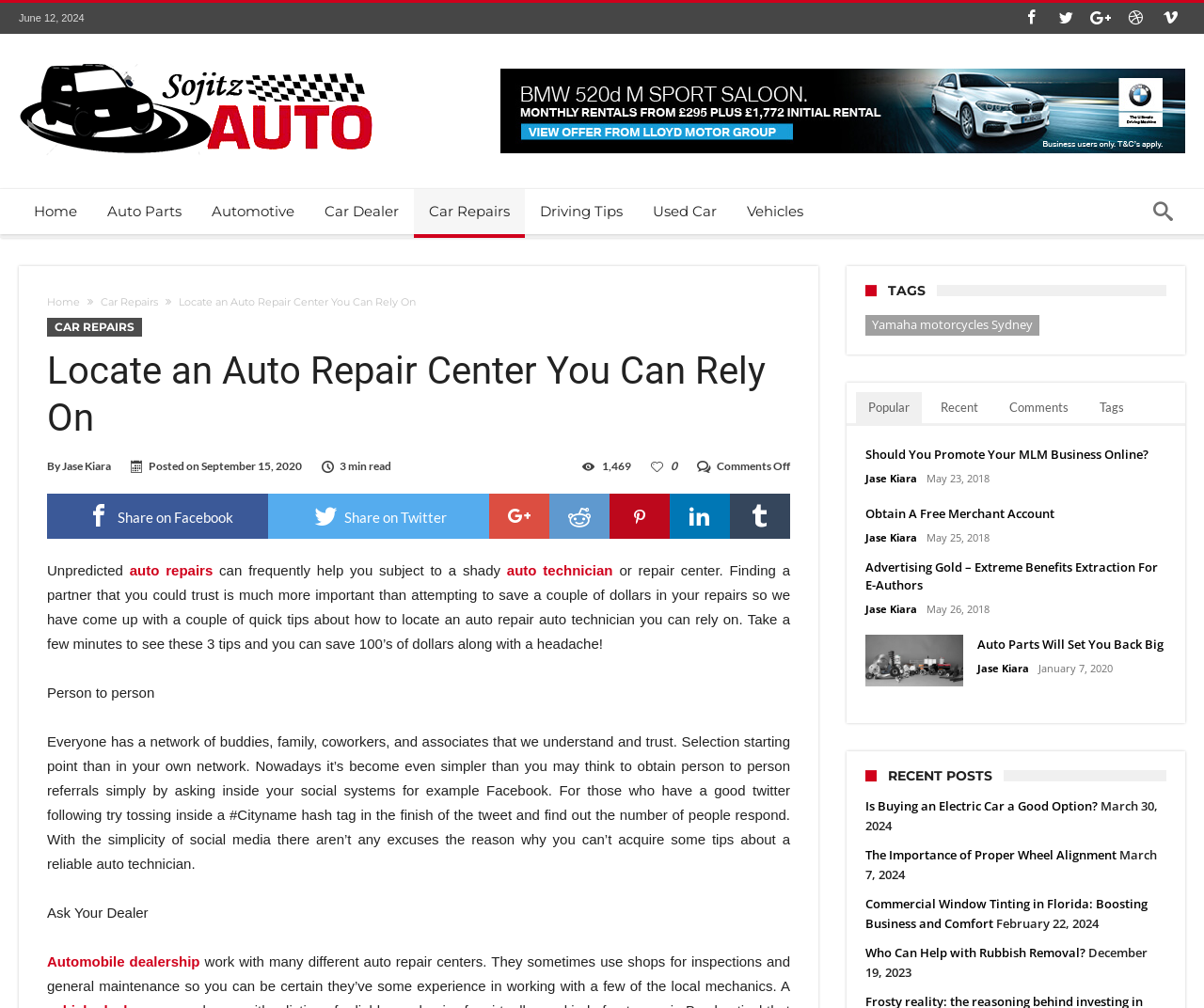Identify the bounding box coordinates of the area you need to click to perform the following instruction: "Check the 'TAGS' section".

[0.719, 0.283, 0.969, 0.294]